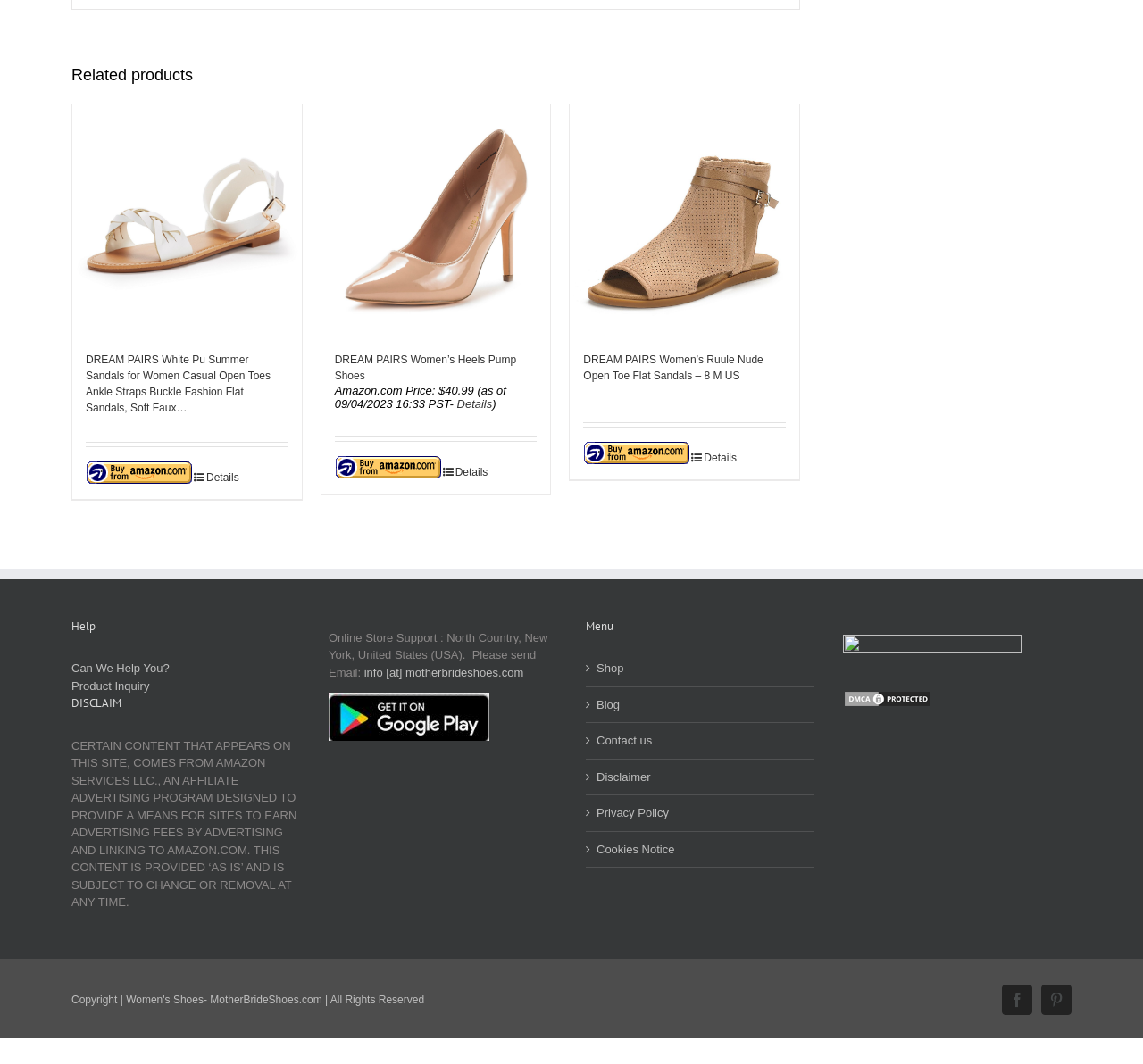How many social media links are available?
Kindly offer a comprehensive and detailed response to the question.

I looked for links with social media icons and found two links, one for Facebook and one for Pinterest, at the bottom of the webpage.